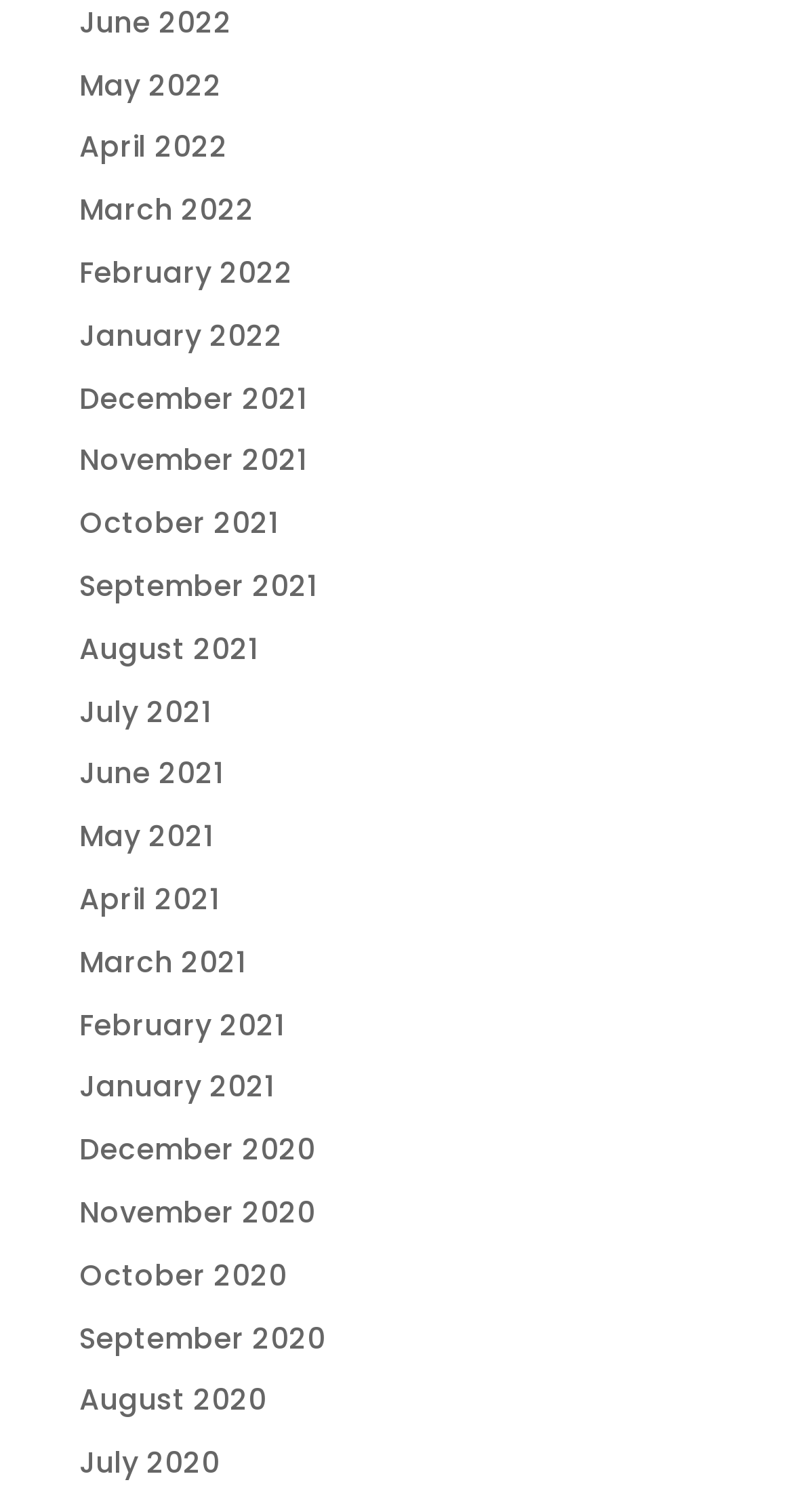Are the links listed in chronological order?
Examine the screenshot and reply with a single word or phrase.

Yes